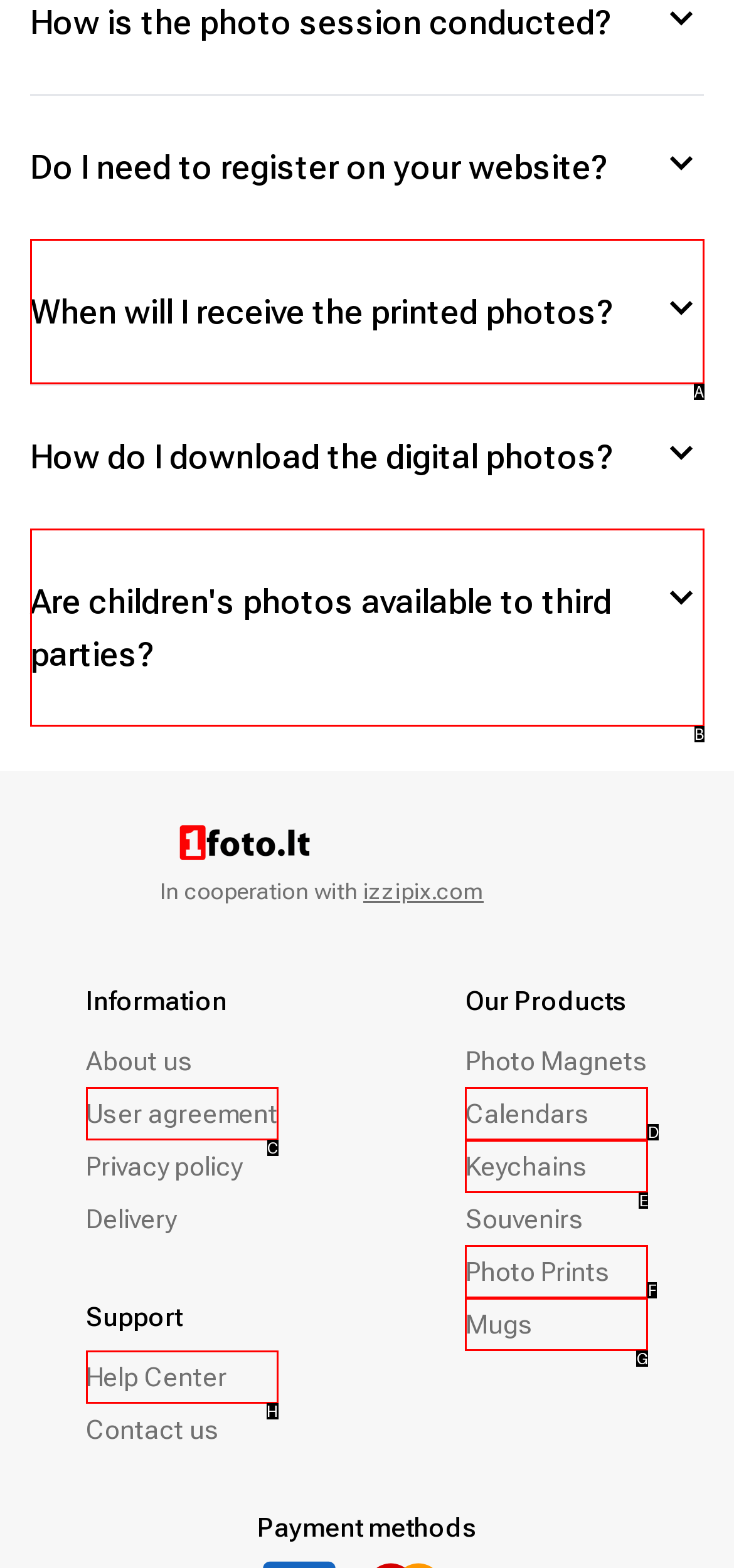Which option corresponds to the following element description: Calendars?
Please provide the letter of the correct choice.

D